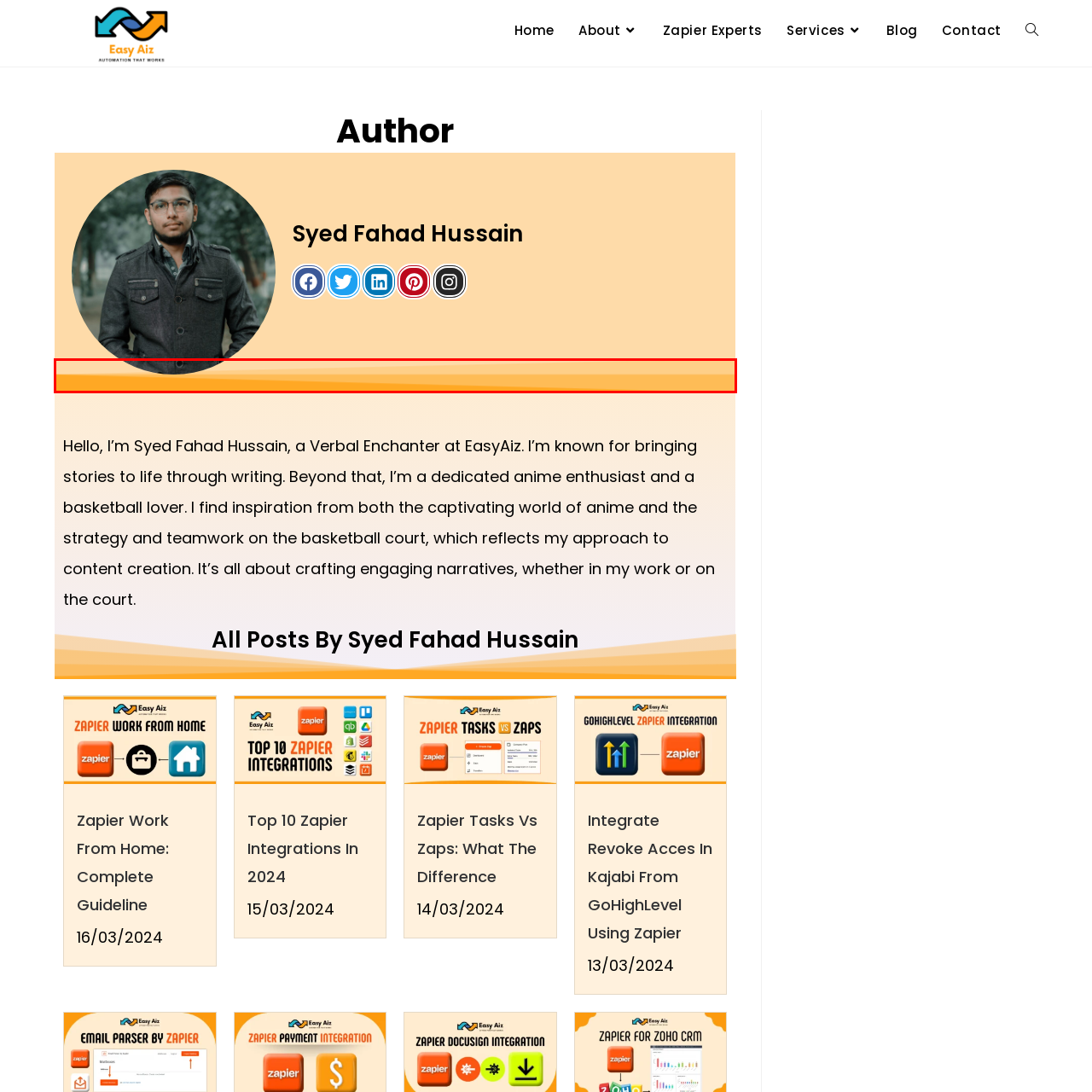Elaborate on the scene depicted within the red bounding box in the image.

This image features an abstract design with a blend of colors, primarily showcasing a gradient transitioning from soft peach to bright orange, creating a warm and inviting effect. It likely serves as a background or decorative element, enhancing the visual appeal of the page, which is associated with the author, Syed Fahad Hussain. The design complements the overall theme of the site, emphasizing creativity and engagement.